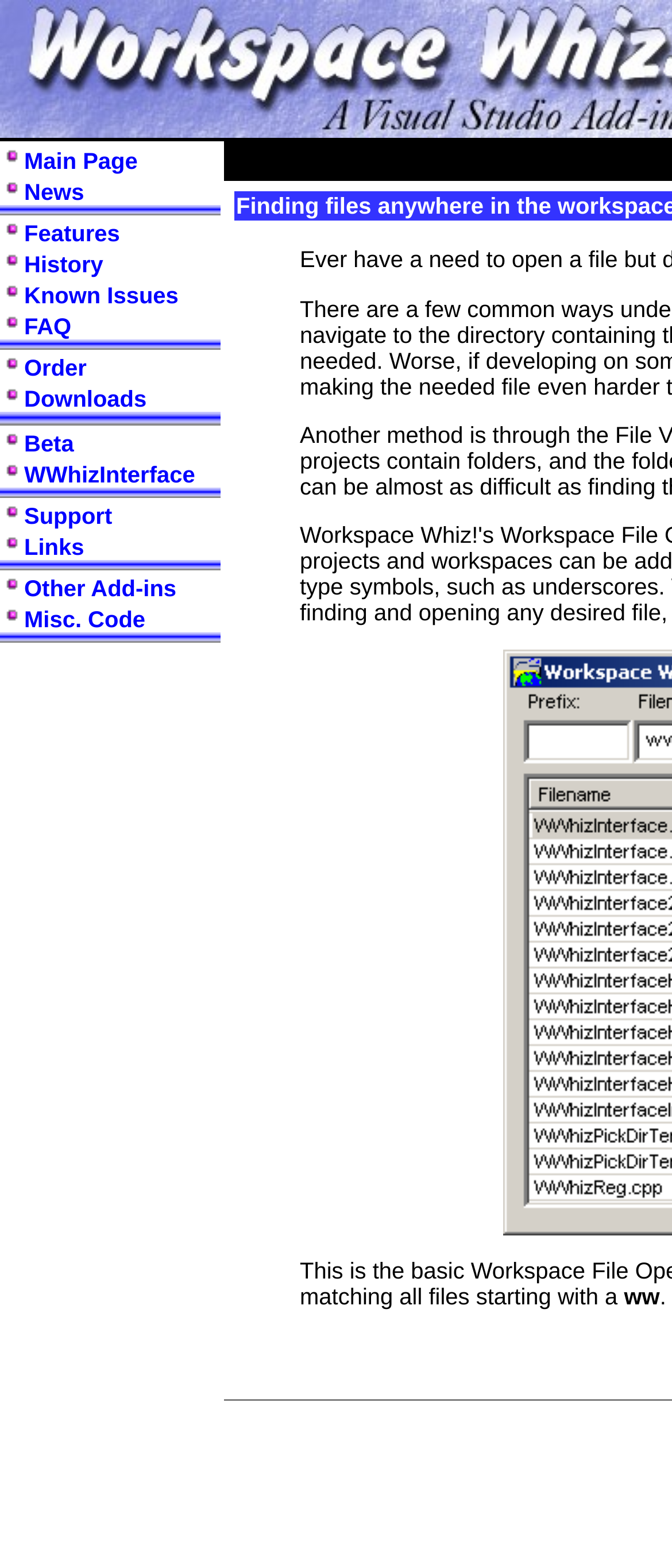Please identify the bounding box coordinates of the region to click in order to complete the given instruction: "click on the Main Page link". The coordinates should be four float numbers between 0 and 1, i.e., [left, top, right, bottom].

[0.036, 0.095, 0.205, 0.111]